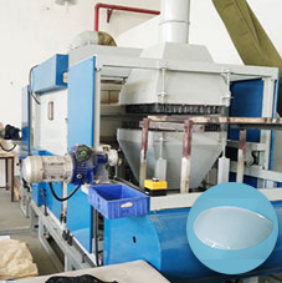Please answer the following question using a single word or phrase: 
What type of product is being processed?

Glass bowl